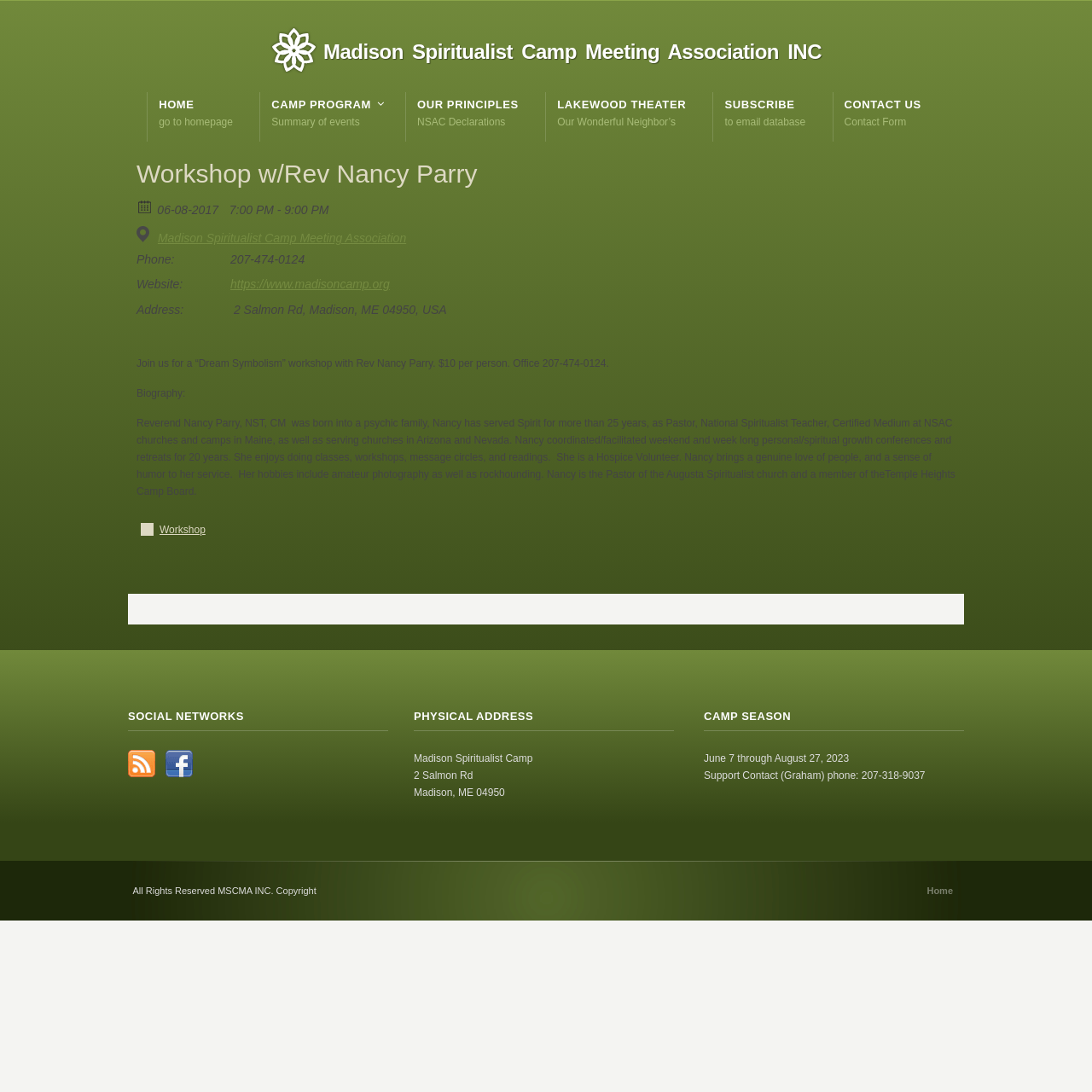Write a detailed summary of the webpage, including text, images, and layout.

The webpage appears to be about a workshop event at the Madison Spiritualist Camp Meeting Association. At the top of the page, there is a logo image of Madison Camp, accompanied by a link to the camp's homepage. Below this, there are several navigation links, including "HOME", "CAMP PROGRAM", "OUR PRINCIPLES", "LAKEWOOD THEATER", "SUBSCRIBE", and "CONTACT US".

The main content of the page is an article about the workshop, which is titled "Workshop w/Rev Nancy Parry". The workshop is scheduled to take place on June 8, 2017, from 7:00 PM to 9:00 PM at the Madison Spiritualist Camp Meeting Association. The venue's phone number and website are also provided.

Below the workshop details, there is a biography of Reverend Nancy Parry, the workshop leader. The biography describes her background, experience, and interests.

On the right side of the page, there are three sections: "SOCIAL NETWORKS", "PHYSICAL ADDRESS", and "CAMP SEASON". The "SOCIAL NETWORKS" section contains links to RSS and Facebook. The "PHYSICAL ADDRESS" section displays the camp's address. The "CAMP SEASON" section shows the camp's operating season and provides a support contact phone number.

At the bottom of the page, there is a copyright notice and a link to the homepage.